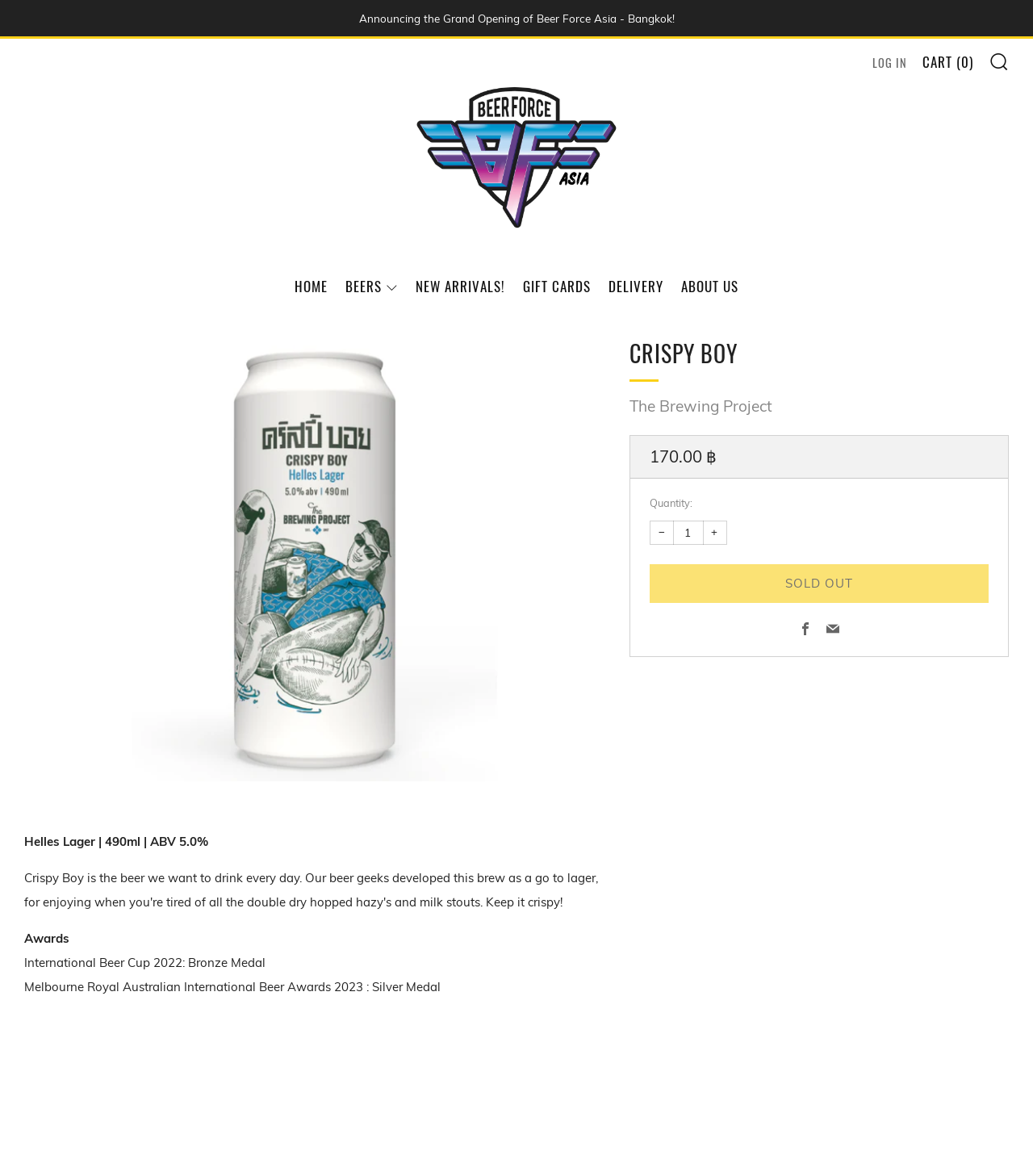Highlight the bounding box coordinates of the region I should click on to meet the following instruction: "Increase item quantity by one".

[0.68, 0.443, 0.704, 0.463]